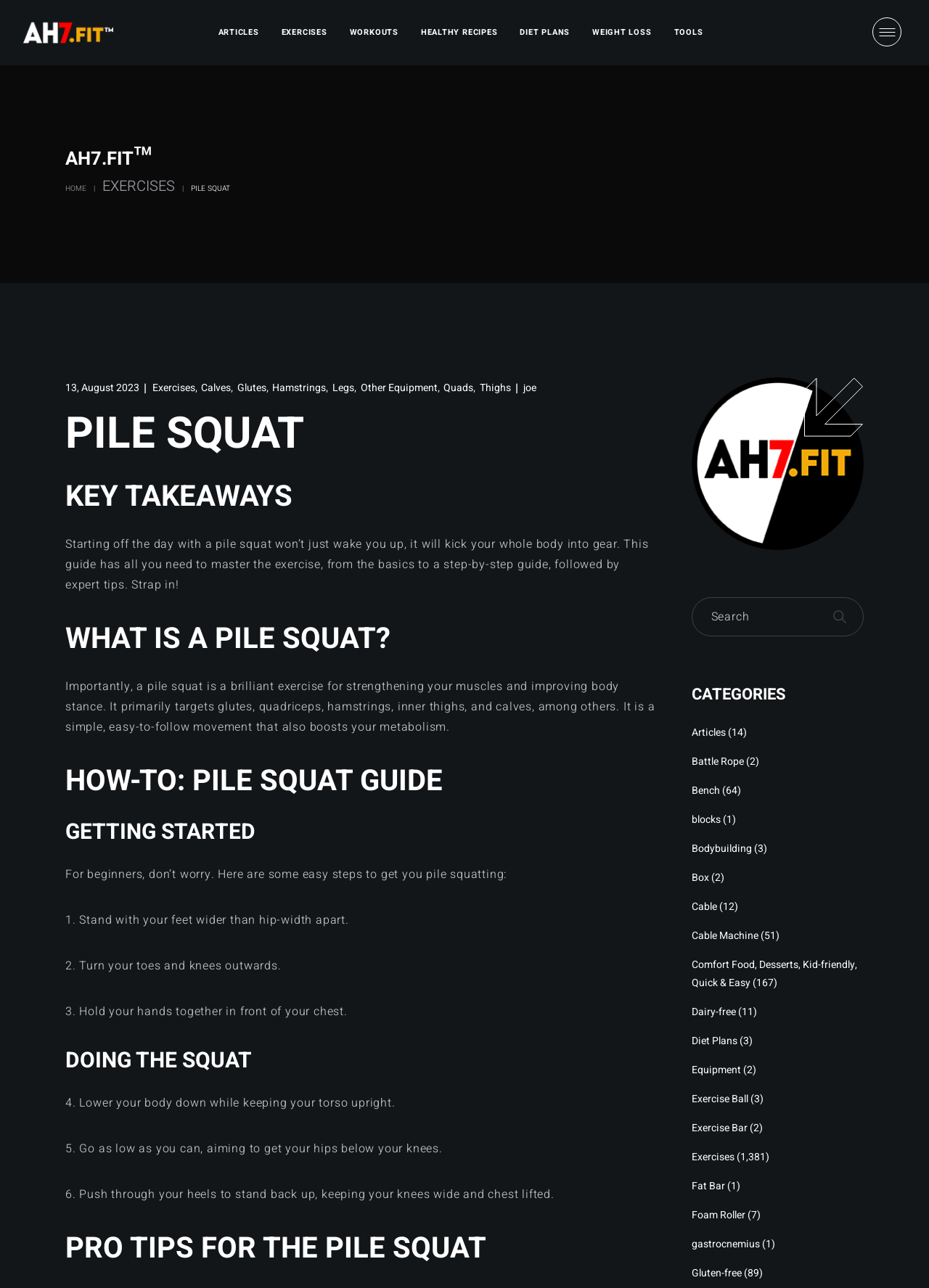Bounding box coordinates are specified in the format (top-left x, top-left y, bottom-right x, bottom-right y). All values are floating point numbers bounded between 0 and 1. Please provide the bounding box coordinate of the region this sentence describes: Diet Plans

[0.56, 0.0, 0.622, 0.051]